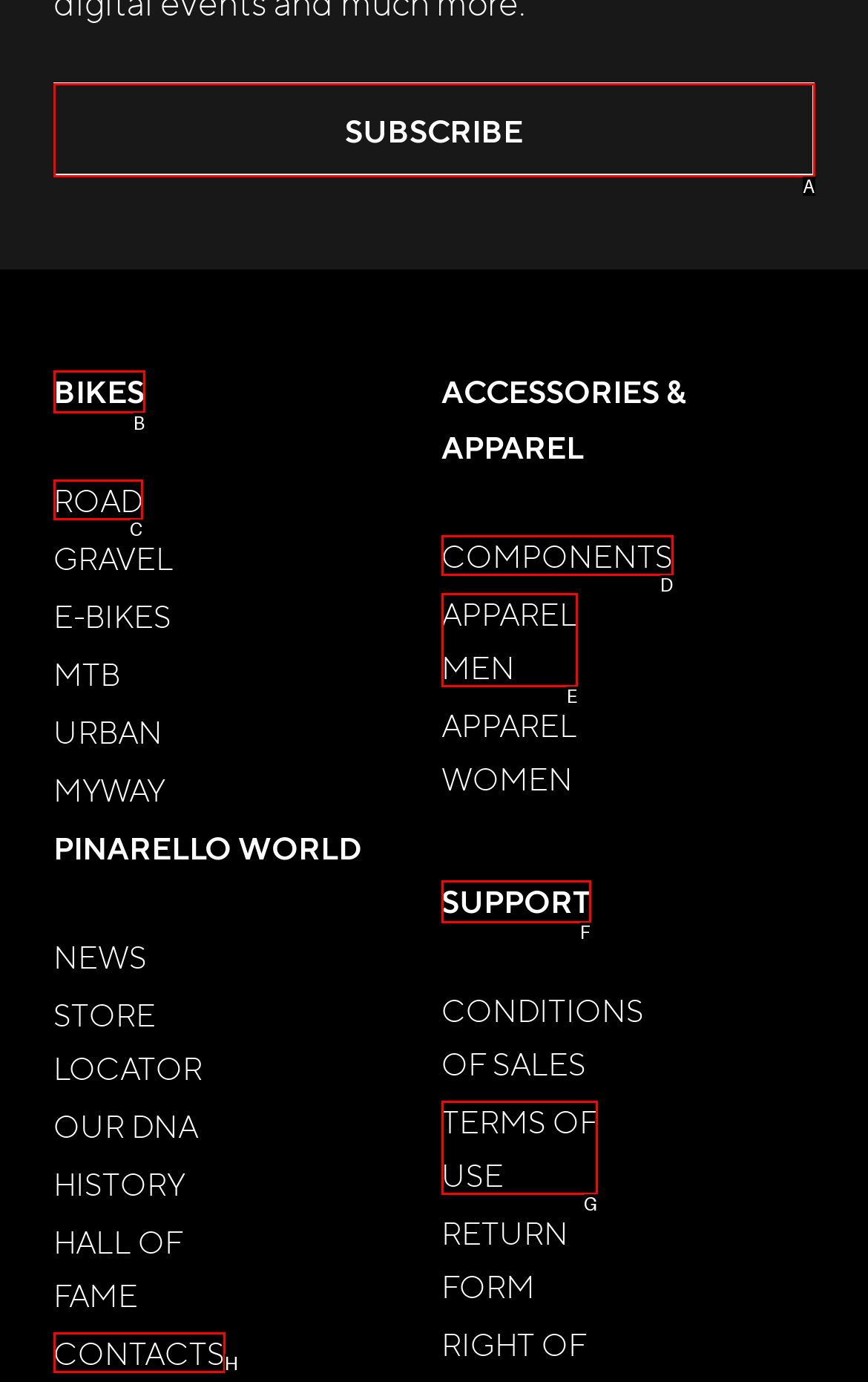Identify which HTML element should be clicked to fulfill this instruction: Click on BIKES Reply with the correct option's letter.

B